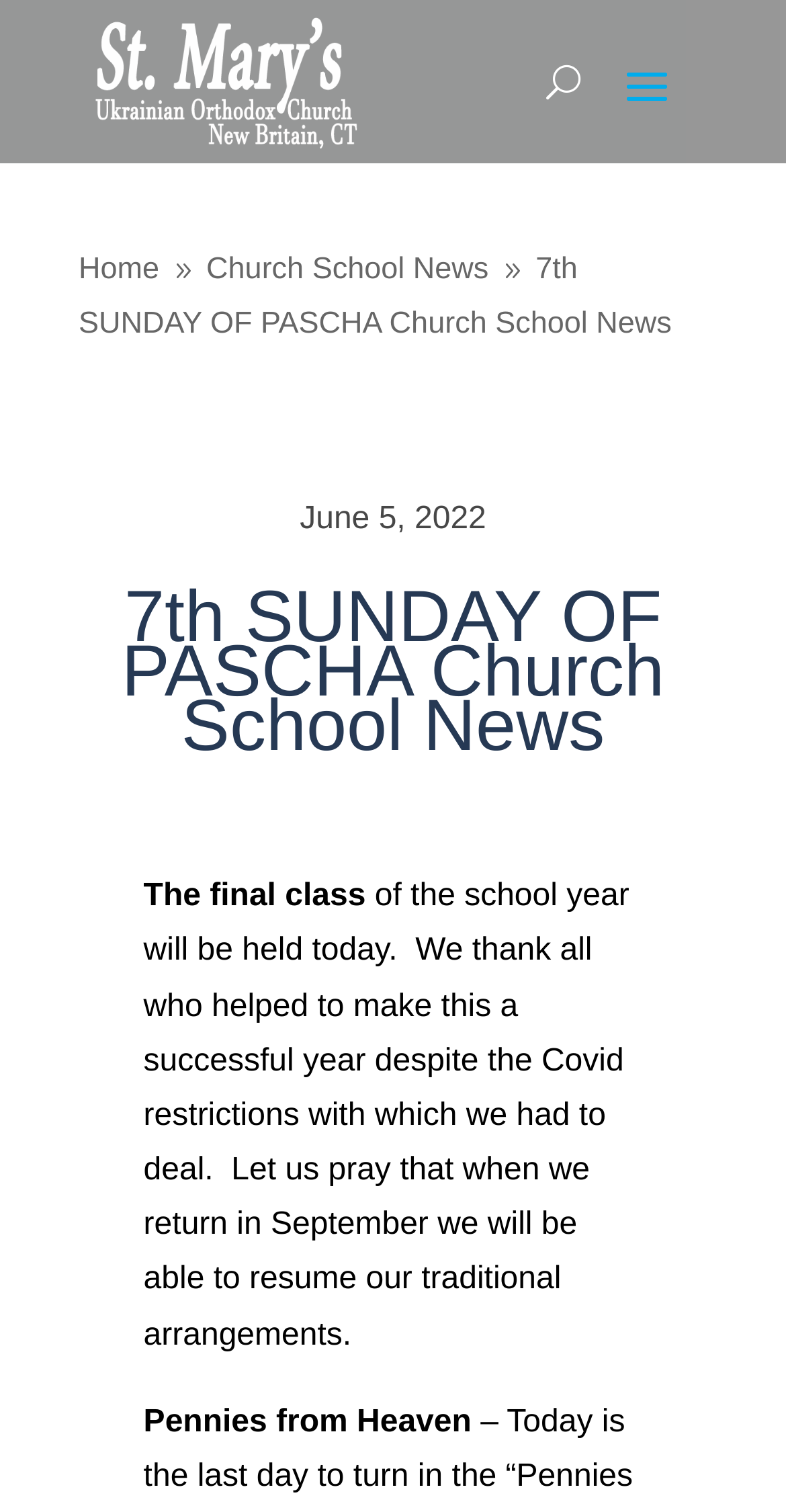Please provide a comprehensive answer to the question based on the screenshot: What is the theme of the news?

I found the theme of the news by looking at the link element that contains the text 'Church School News'. This element is located at coordinates [0.262, 0.167, 0.622, 0.189] and is a separate link from the rest of the navigation links.